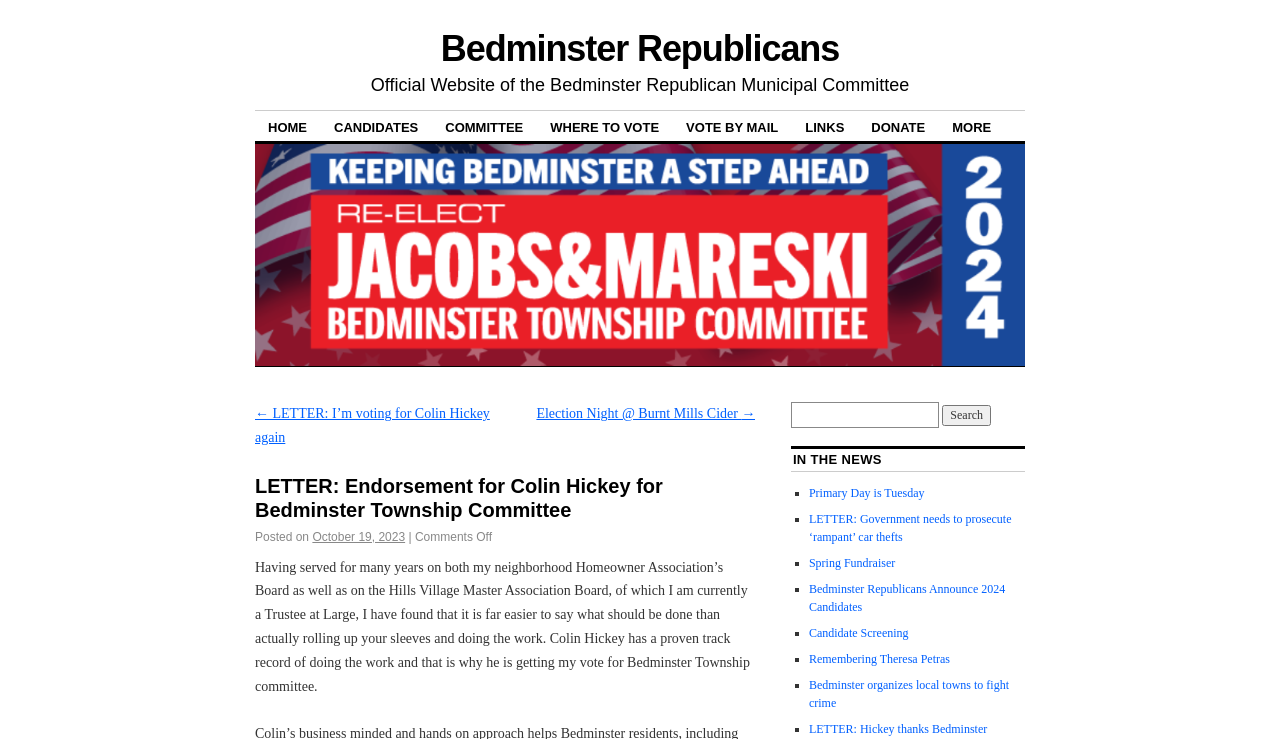Could you please study the image and provide a detailed answer to the question:
What is the date of the letter?

The date of the letter can be found in the text 'Posted on October 19, 2023' which indicates the date the letter was posted.